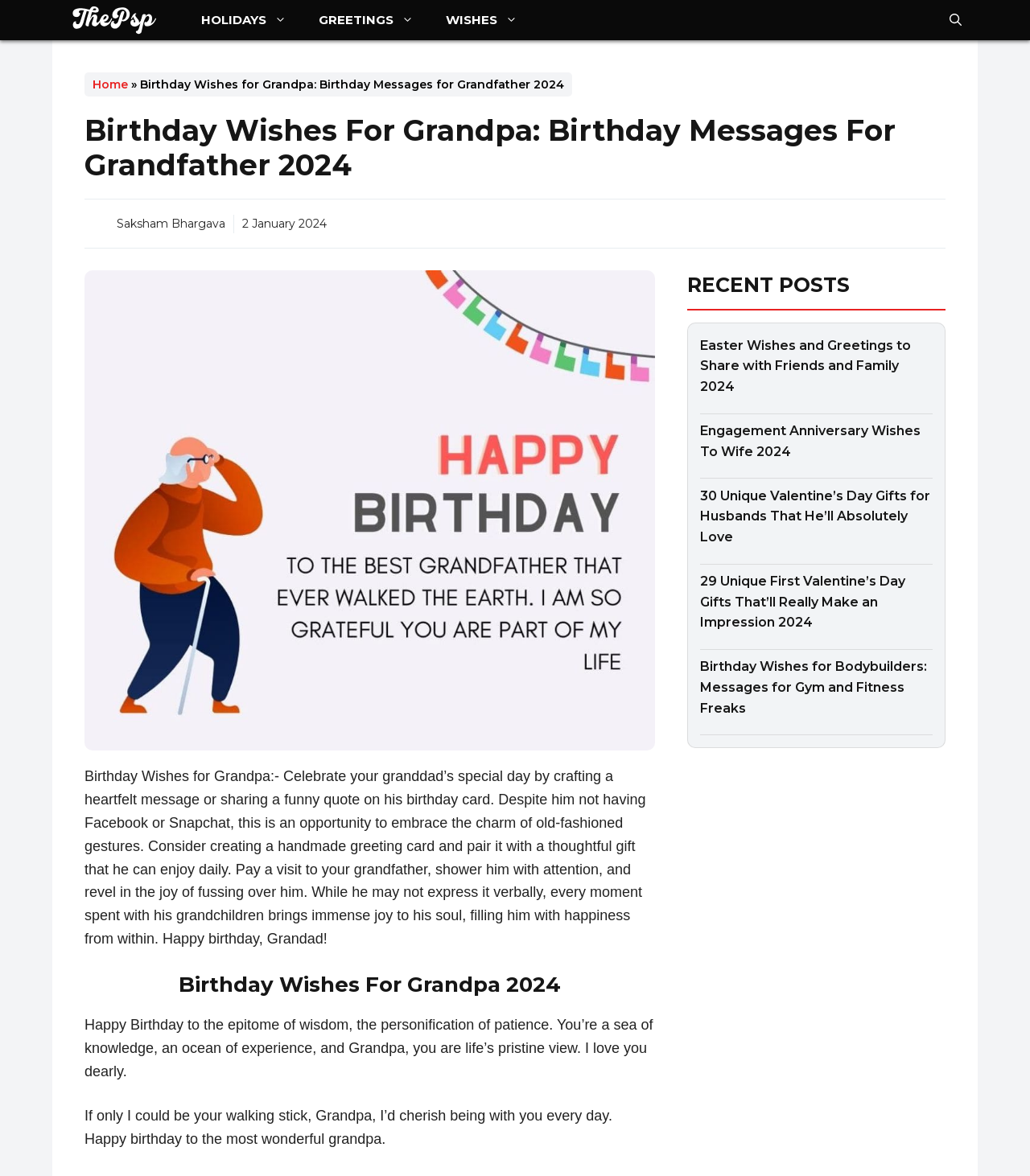Find the bounding box coordinates of the element to click in order to complete the given instruction: "View all offers."

None